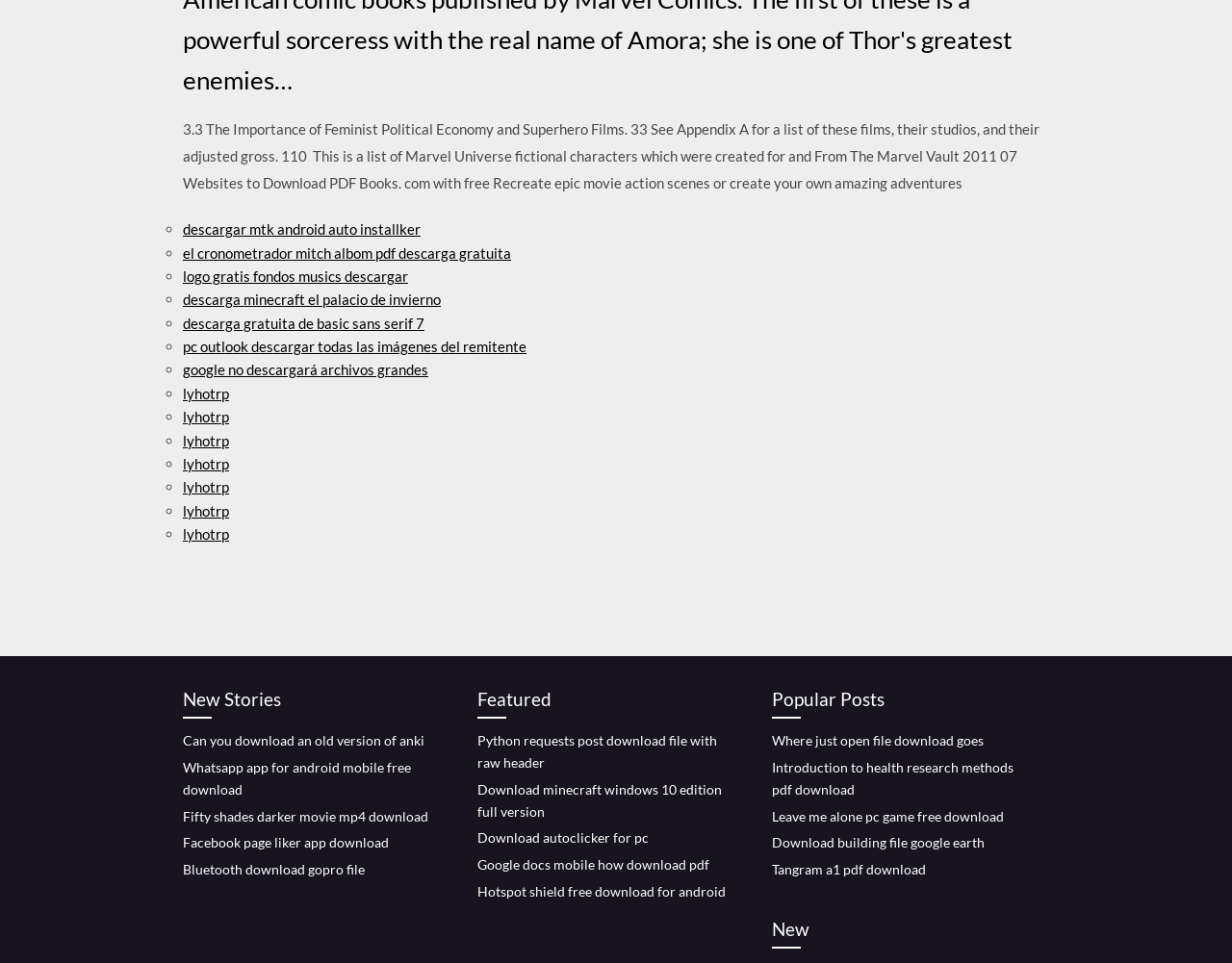Pinpoint the bounding box coordinates of the clickable element needed to complete the instruction: "View the New Stories section". The coordinates should be provided as four float numbers between 0 and 1: [left, top, right, bottom].

[0.148, 0.712, 0.359, 0.747]